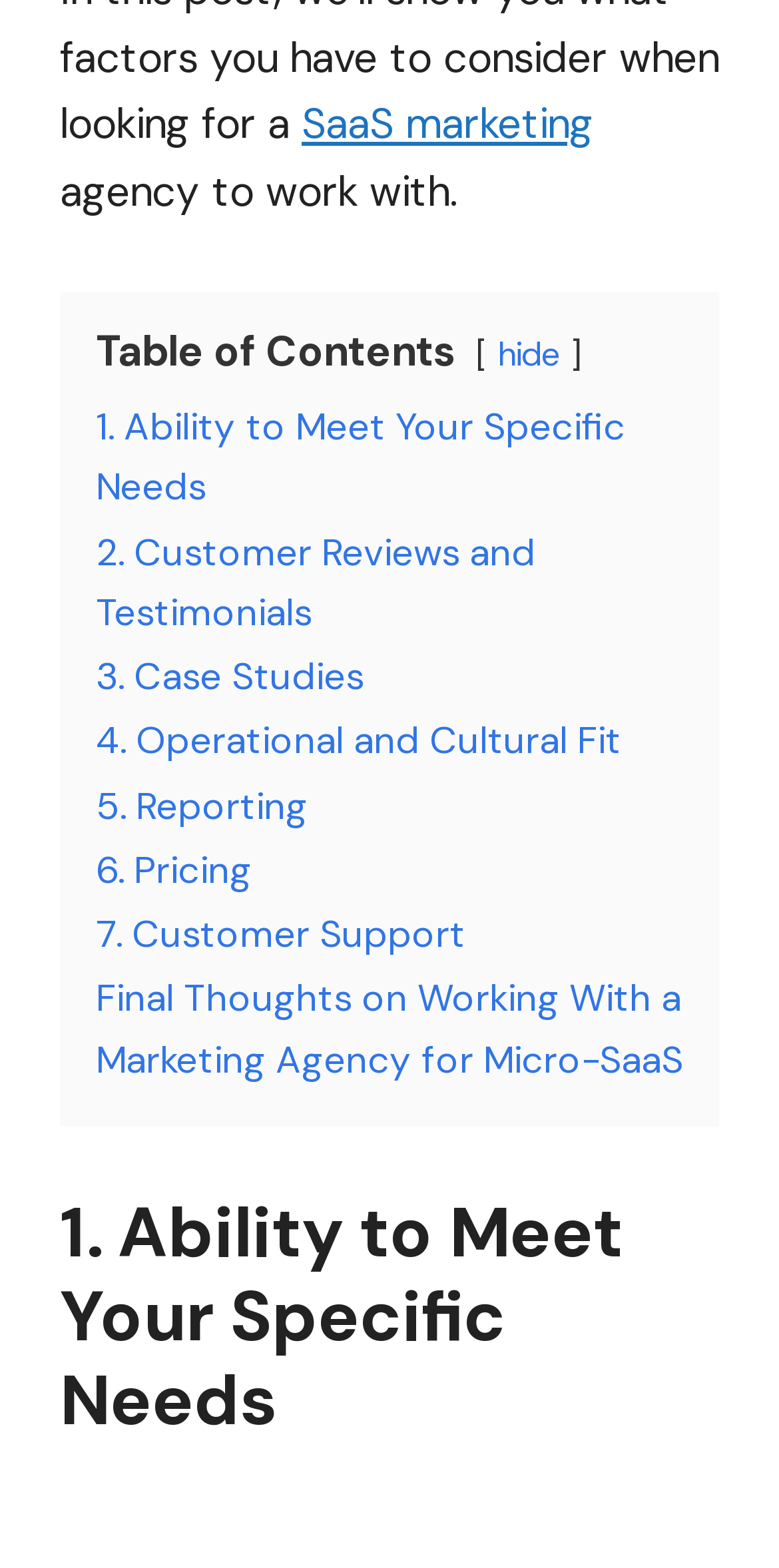What is the purpose of the 'Table of Contents' section?
Analyze the screenshot and provide a detailed answer to the question.

The 'Table of Contents' section is likely used to navigate the webpage, as it lists the different criteria for choosing a marketing agency, and allows the user to jump to a specific section.